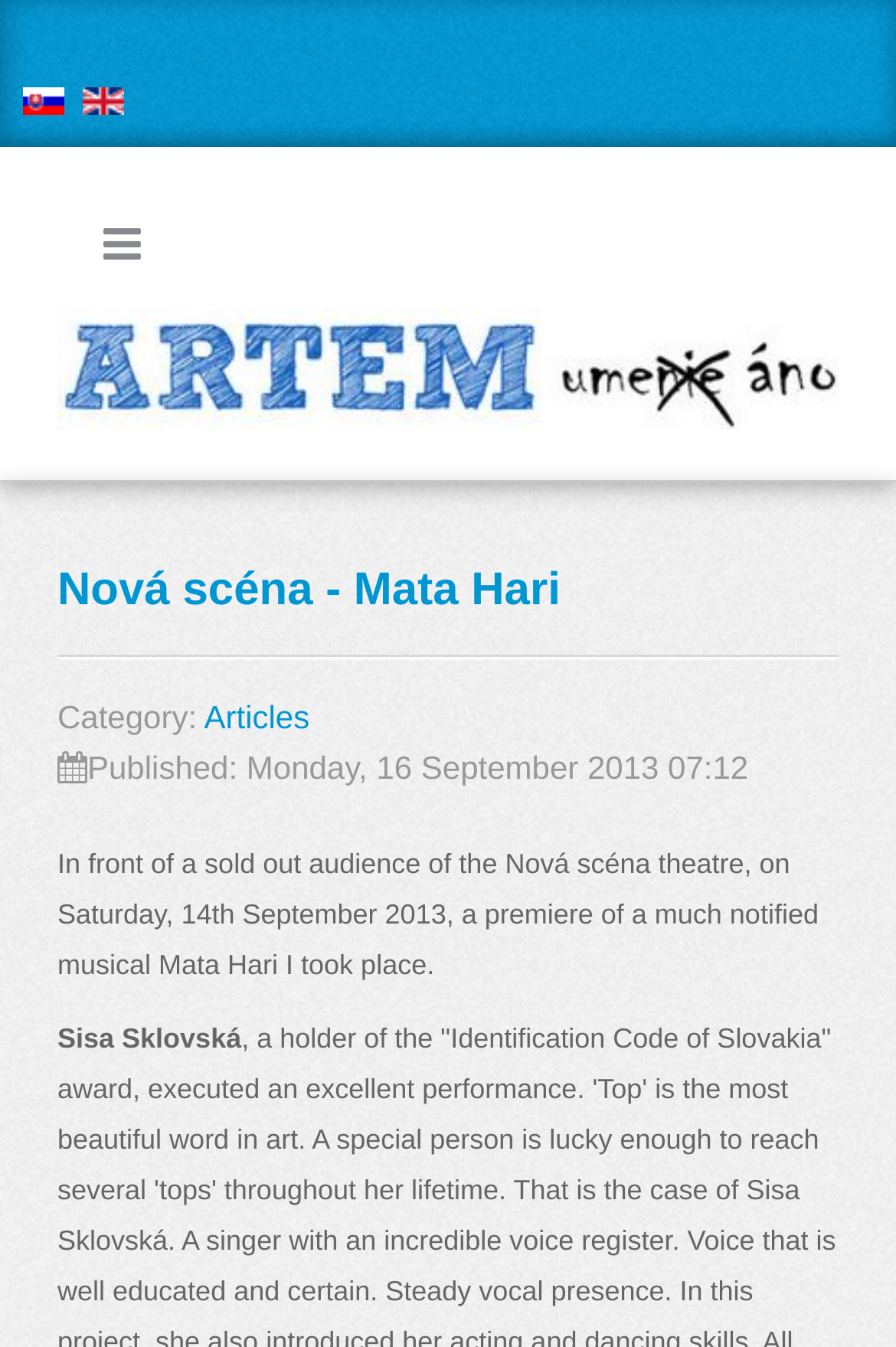Generate a comprehensive caption for the webpage you are viewing.

The webpage is about the Artem Gallery, specifically the Nová scéna - Mata Hari event. At the top left, there are two language options, Slovak (SK) and English (UK), each accompanied by a small flag icon. Below these options, there is a horizontal navigation menu with a single item, represented by a hamburger icon.

The main content of the page is divided into sections. The first section has a heading that reads "Nová scéna - Mata Hari" and is accompanied by a link with the same text. Below the heading, there is a description list with two items. The first item has a label "Category:" and a link to "Articles". The second item has a label "Published:" and a date "Monday, 16 September 2013 07:12".

Following the description list, there is a paragraph of text that describes the premiere of the musical Mata Hari at the Nová scéna theatre. The text mentions that the event took place on Saturday, 14th September 2013, in front of a sold-out audience.

At the bottom of the page, there is a single line of text that reads "Sisa Sklovská", which appears to be the author or contributor of the article.